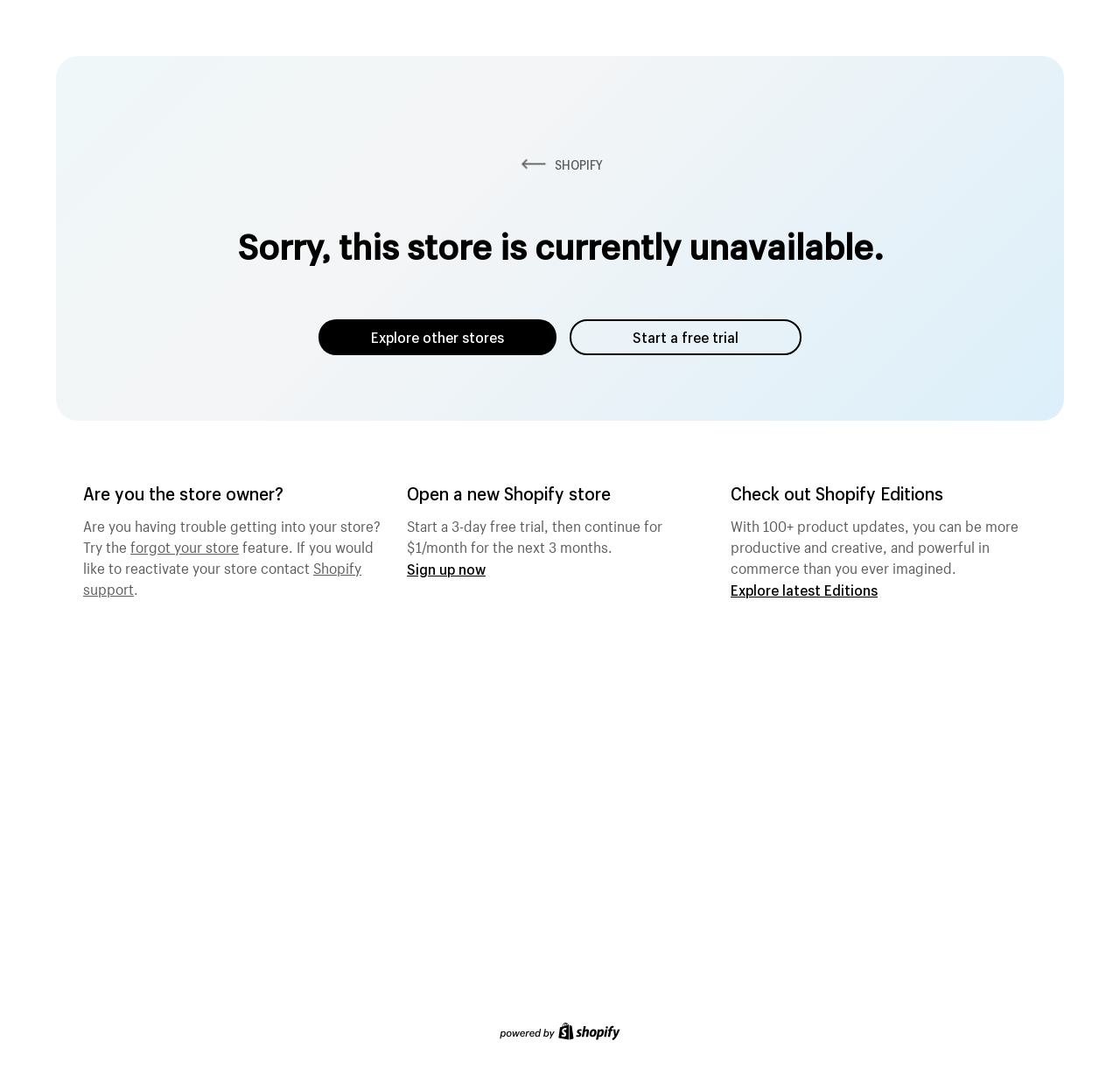Extract the main headline from the webpage and generate its text.

Sorry, this store is currently unavailable.